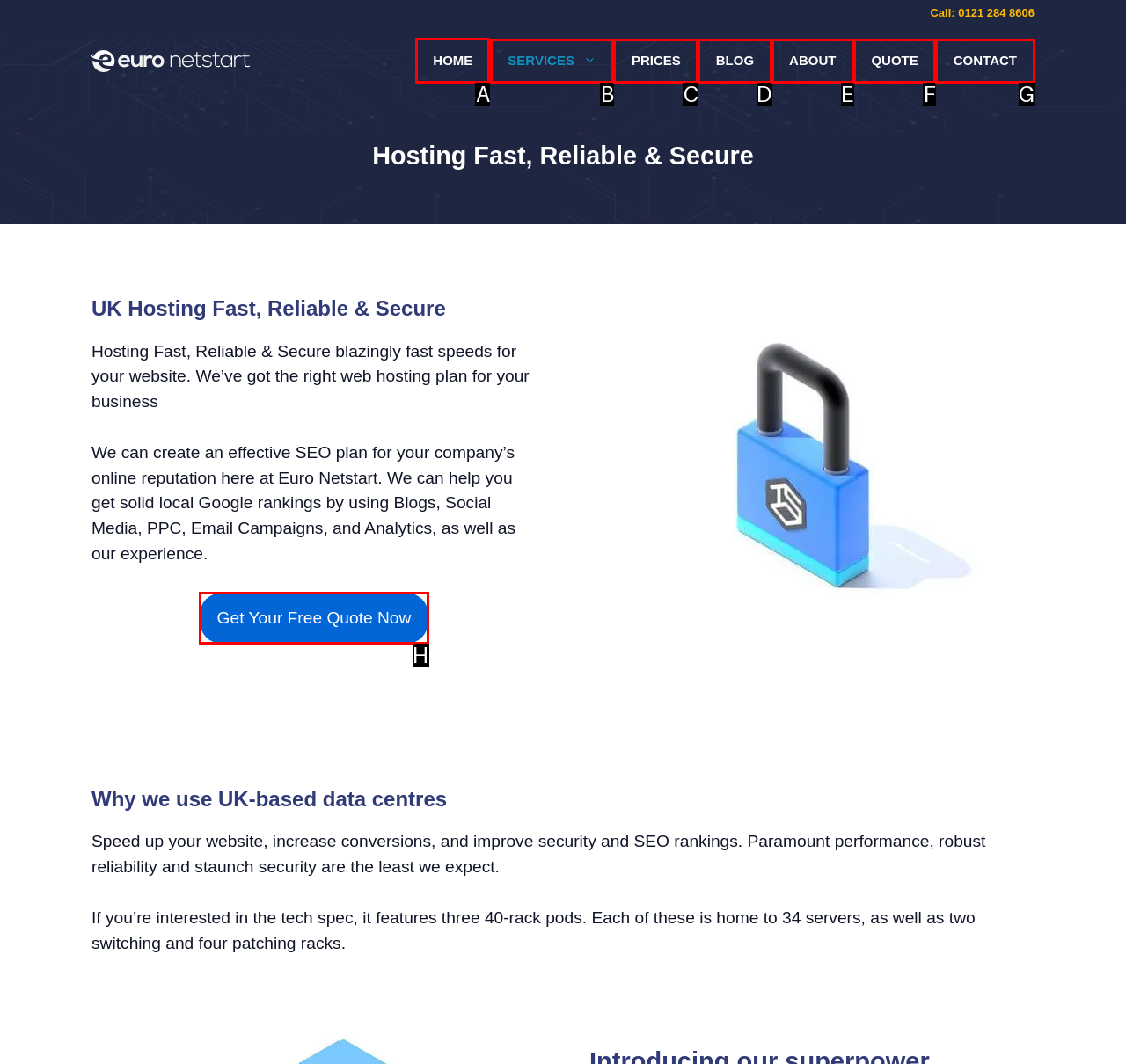Which UI element should be clicked to perform the following task: Go to HOME page? Answer with the corresponding letter from the choices.

A